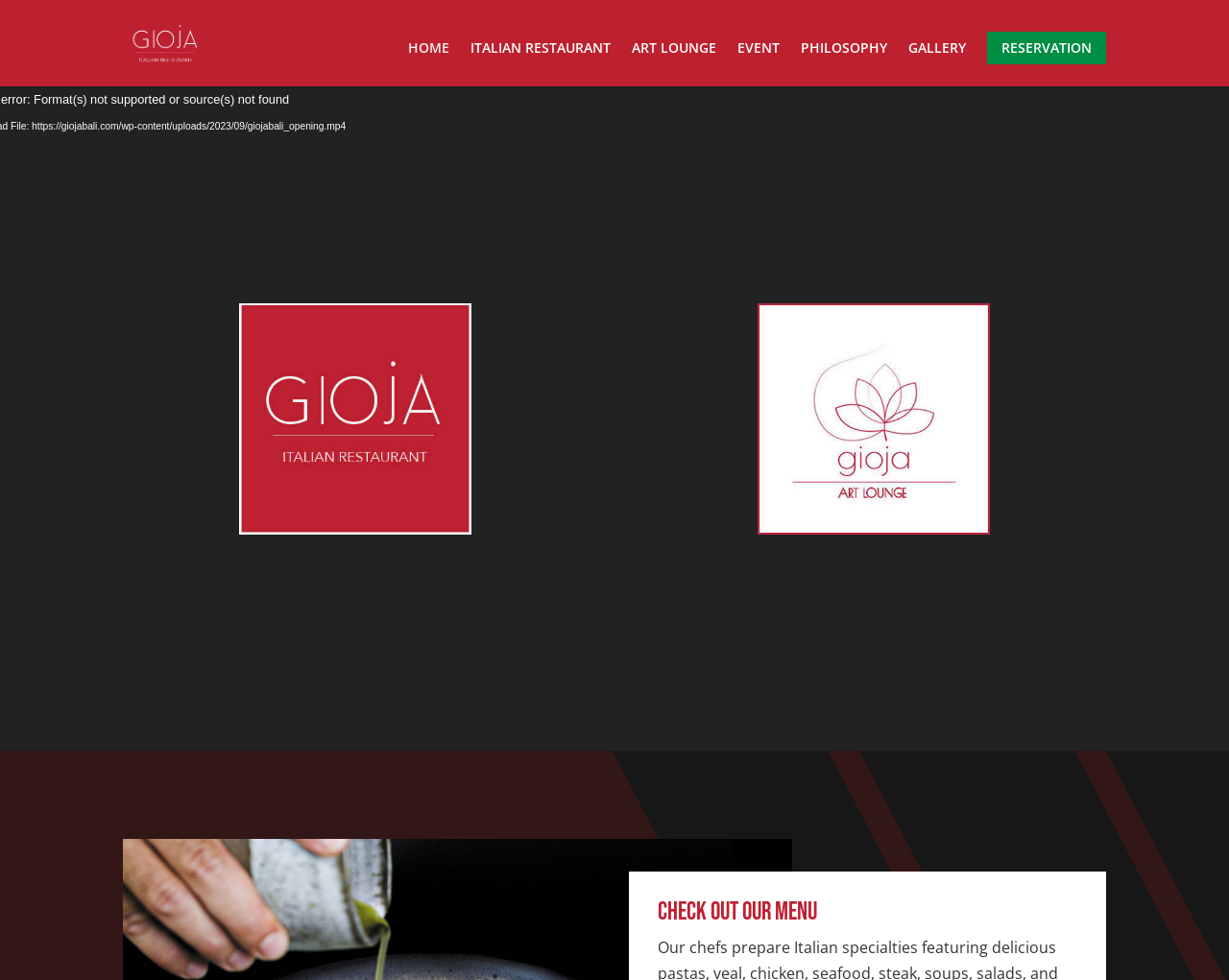Please provide the bounding box coordinates for the element that needs to be clicked to perform the instruction: "check out the menu". The coordinates must consist of four float numbers between 0 and 1, formatted as [left, top, right, bottom].

[0.535, 0.919, 0.877, 0.954]